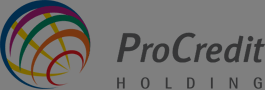What is the font style of the 'ProCredit' text in the logo?
Please answer the question with as much detail as possible using the screenshot.

The name 'ProCredit' is displayed prominently in bold, clear typography, which suggests a strong and confident visual identity for the brand.